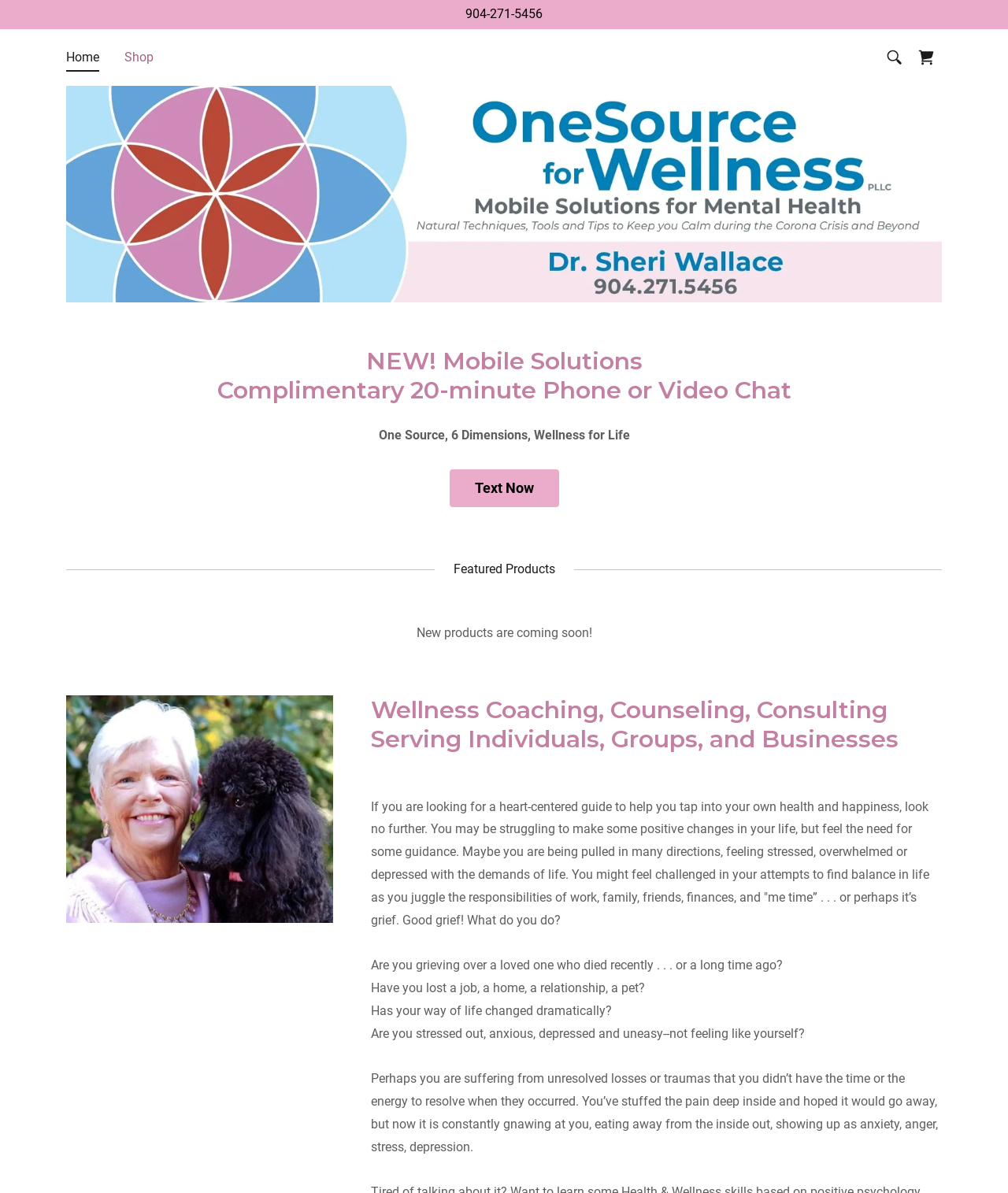Illustrate the webpage's structure and main components comprehensively.

The webpage is about OneSource for Wellness, a platform that offers wellness coaching, counseling, and consulting services. At the top, there is a navigation menu with links to "Home", "Shop", and a shopping cart icon. Below the navigation menu, there is a prominent image that takes up most of the width of the page.

The main content of the page is divided into several sections. The first section has a heading that reads "NEW! Mobile Solutions Complimentary 20-minute Phone or Video Chat" and a brief description of the service. Below this section, there is a call-to-action link that says "Text Now".

The next section is headed "Featured Products" and has a message that says "New products are coming soon!". Below this section, there is an image that takes up about a third of the page width.

The main content of the page is a long passage of text that describes the wellness coaching services offered by OneSource. The text is divided into several paragraphs and describes the challenges that individuals may face in their lives, such as stress, anxiety, depression, and grief. The text also describes how the wellness coaching services can help individuals overcome these challenges and find balance and happiness in their lives.

Throughout the page, there are several links and images that provide additional information and resources. The overall layout of the page is clean and easy to navigate, with clear headings and concise text that describes the services offered by OneSource for Wellness.